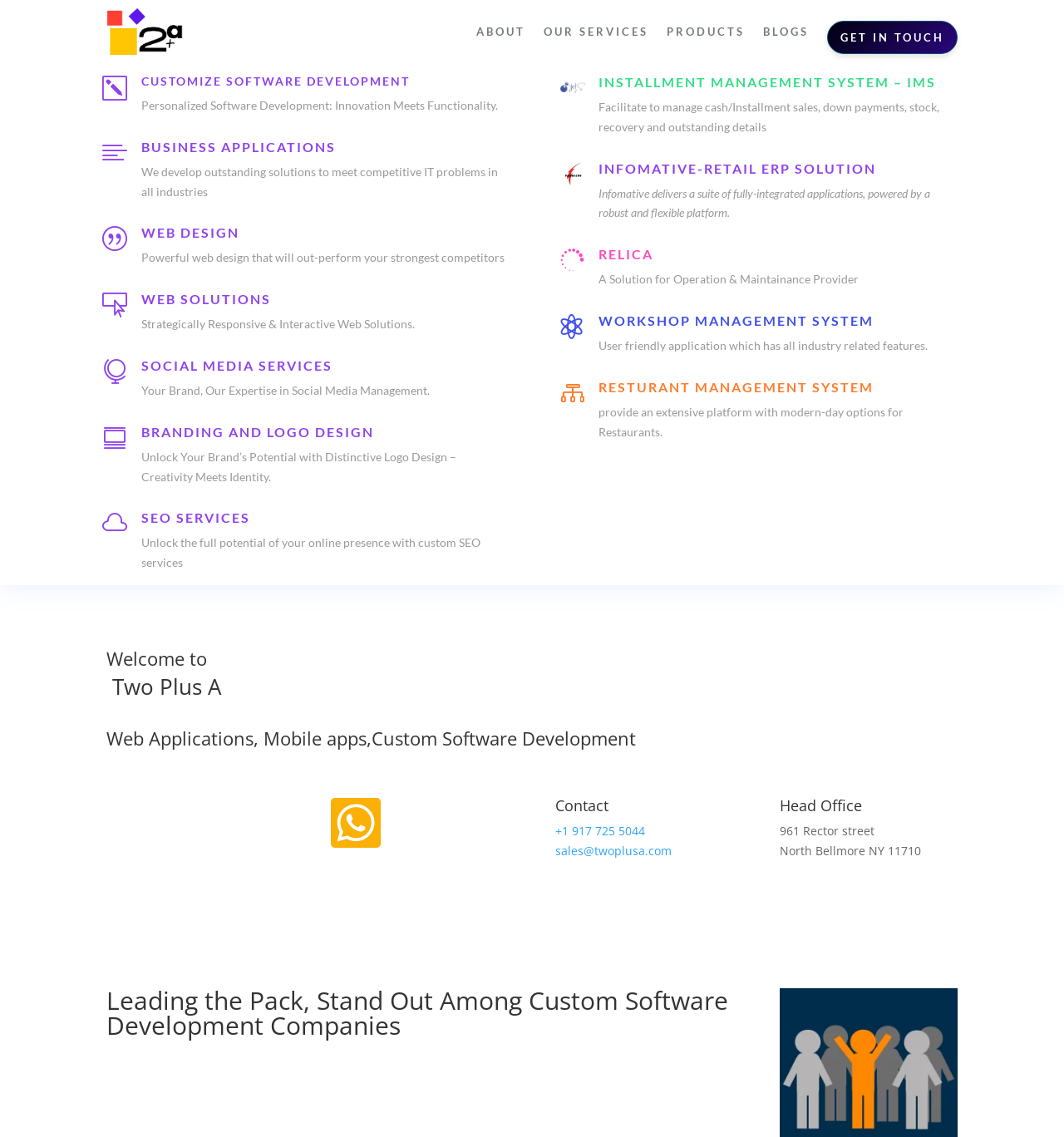Please provide a comprehensive answer to the question based on the screenshot: What is the contact phone number?

The contact phone number is listed at the bottom of the page, under the 'Contact' section.